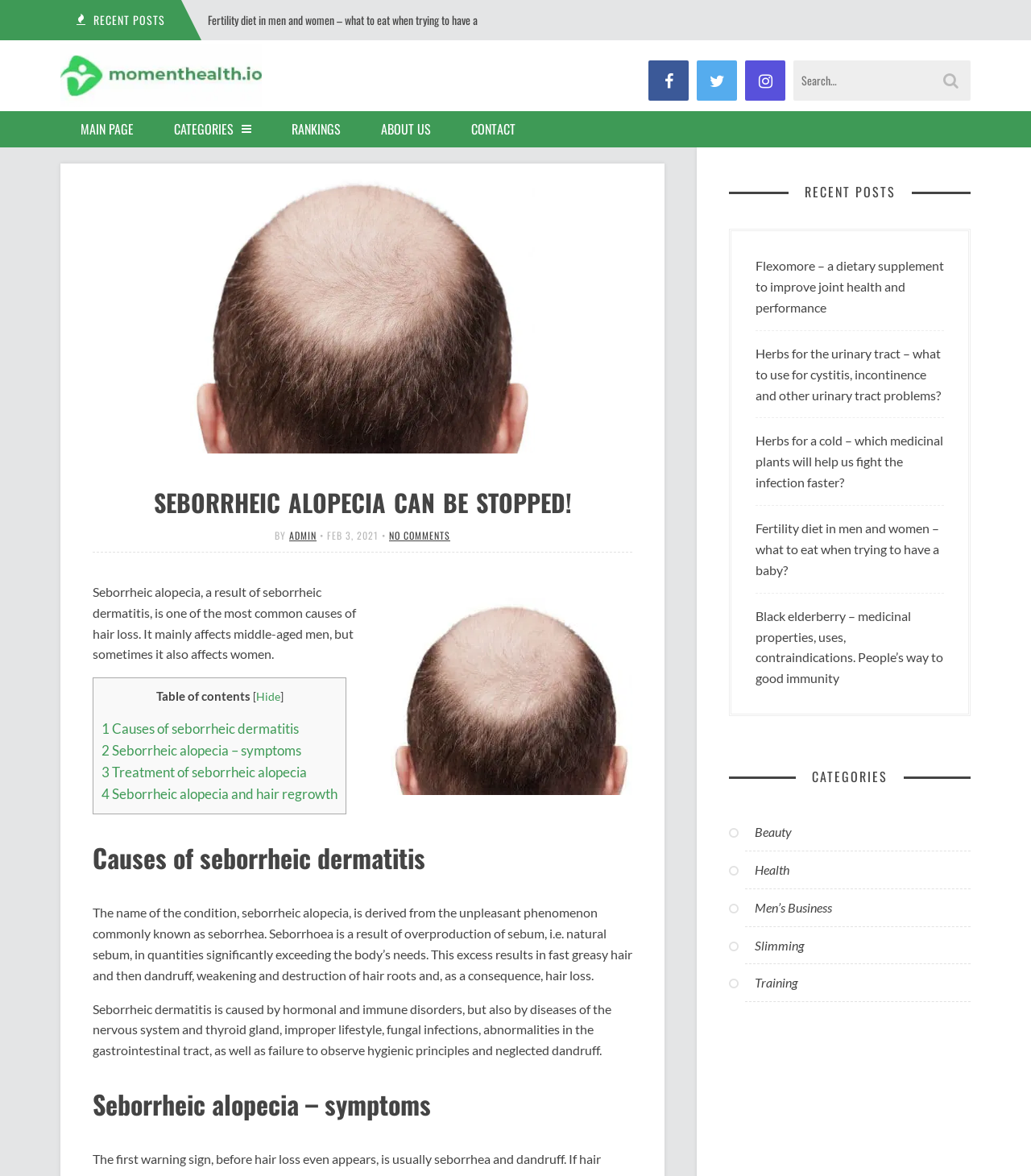Please find and report the bounding box coordinates of the element to click in order to perform the following action: "Read the article about fertility diet". The coordinates should be expressed as four float numbers between 0 and 1, in the format [left, top, right, bottom].

[0.059, 0.01, 0.463, 0.058]